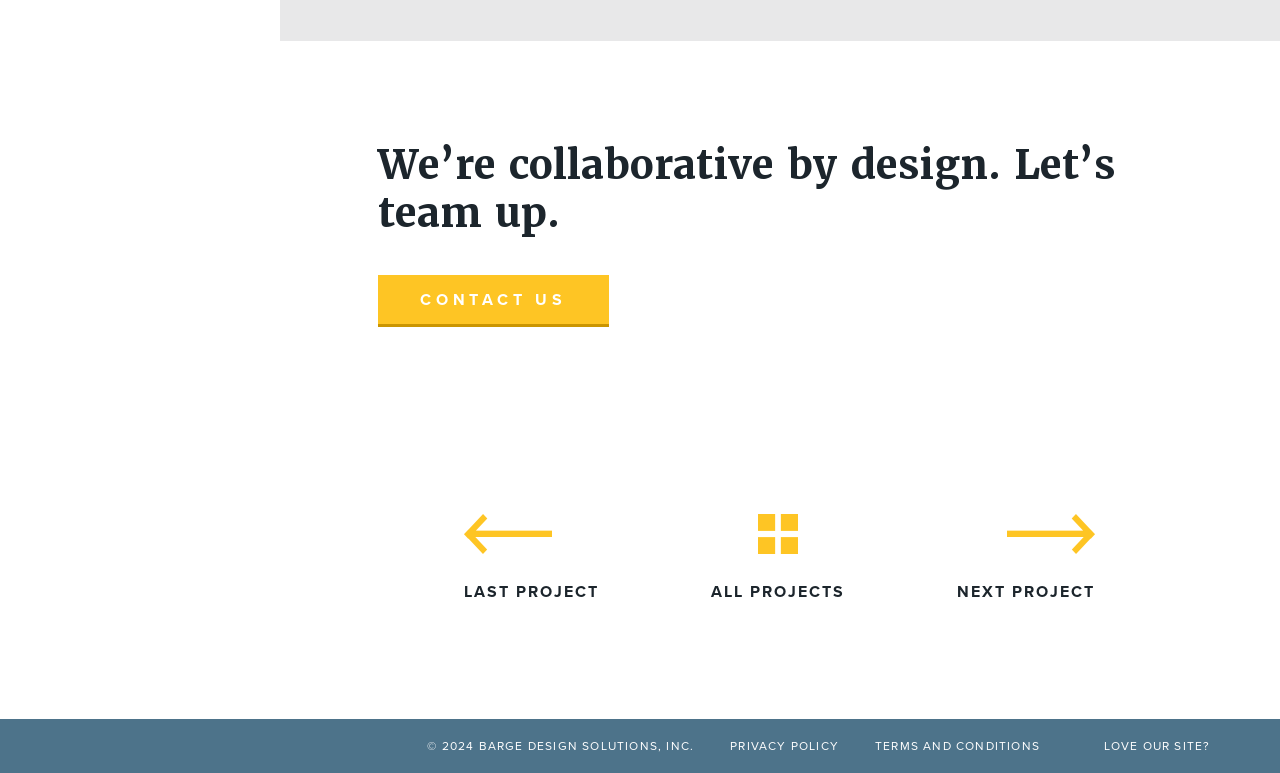What is the name of the company?
Please look at the screenshot and answer in one word or a short phrase.

BARGE DESIGN SOLUTIONS, INC.